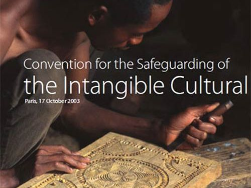Answer the question below using just one word or a short phrase: 
Where was the Convention for the Safeguarding of the Intangible Cultural Heritage held?

Paris